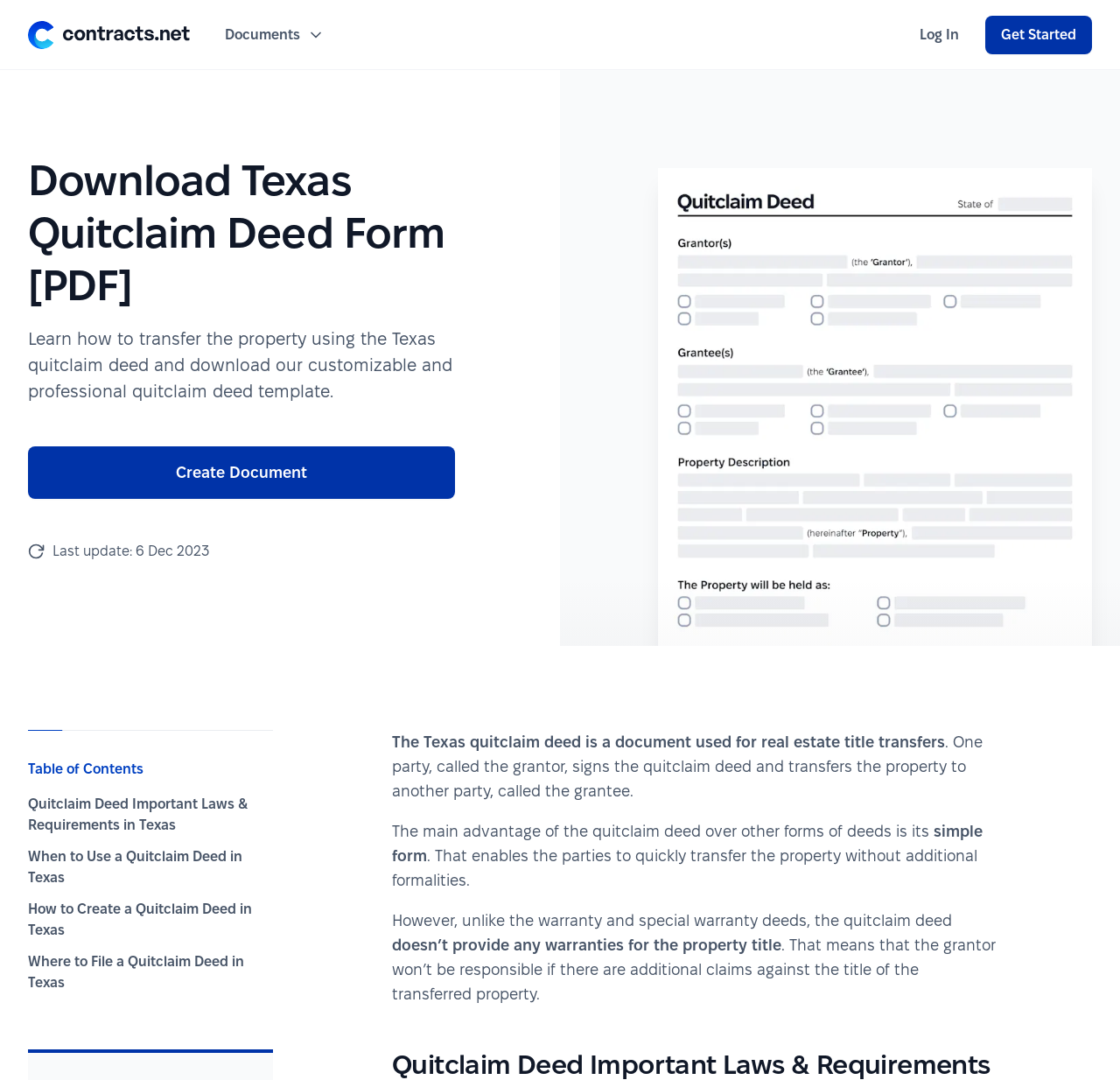Identify the bounding box coordinates of the clickable region to carry out the given instruction: "Download the Texas quitclaim deed form".

[0.588, 0.156, 0.975, 0.722]